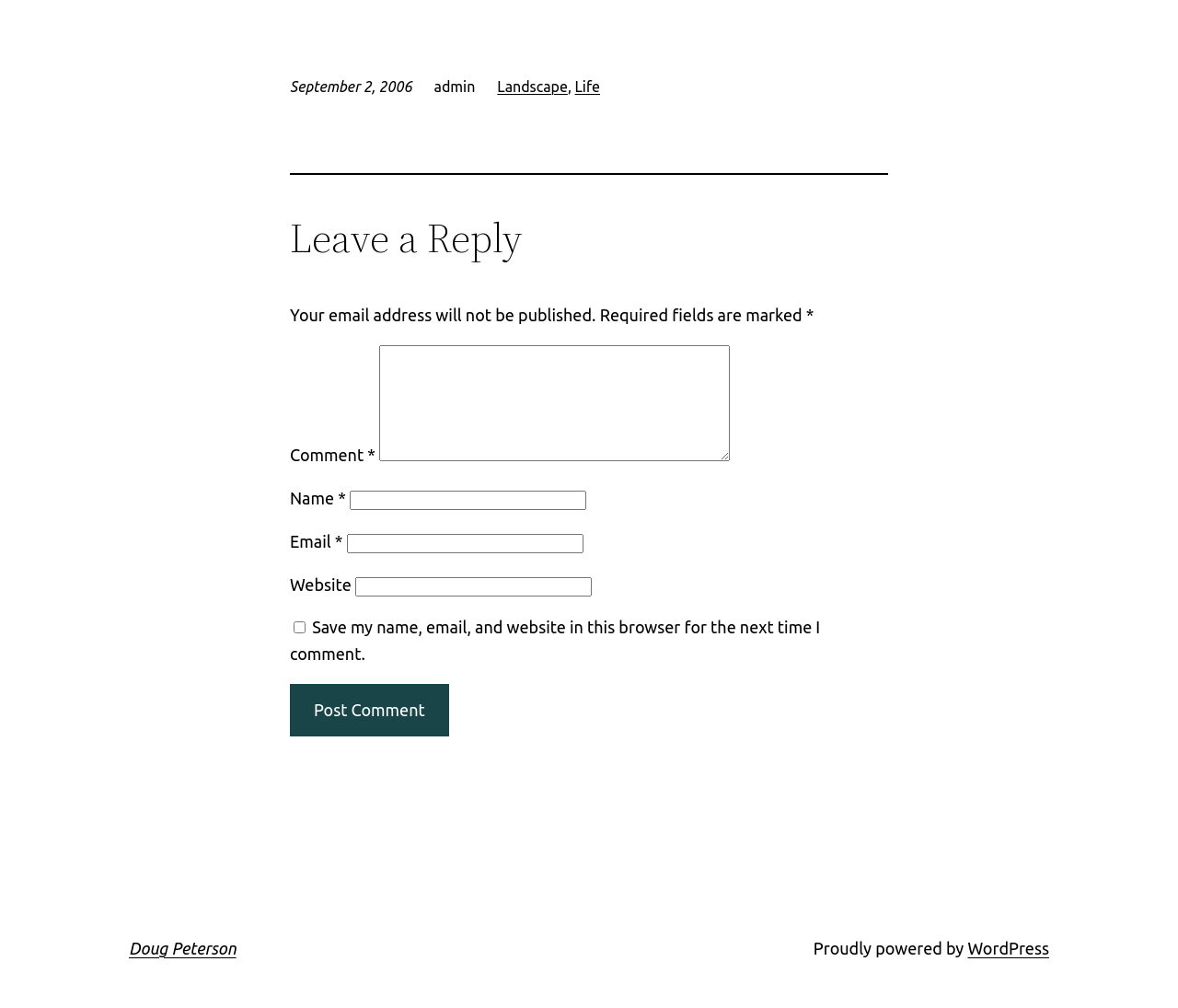Please provide a comprehensive response to the question based on the details in the image: What are the two categories mentioned?

The two categories 'Landscape' and 'Life' are mentioned as links on the webpage, which can be found in the link elements with IDs 97 and 100 respectively.